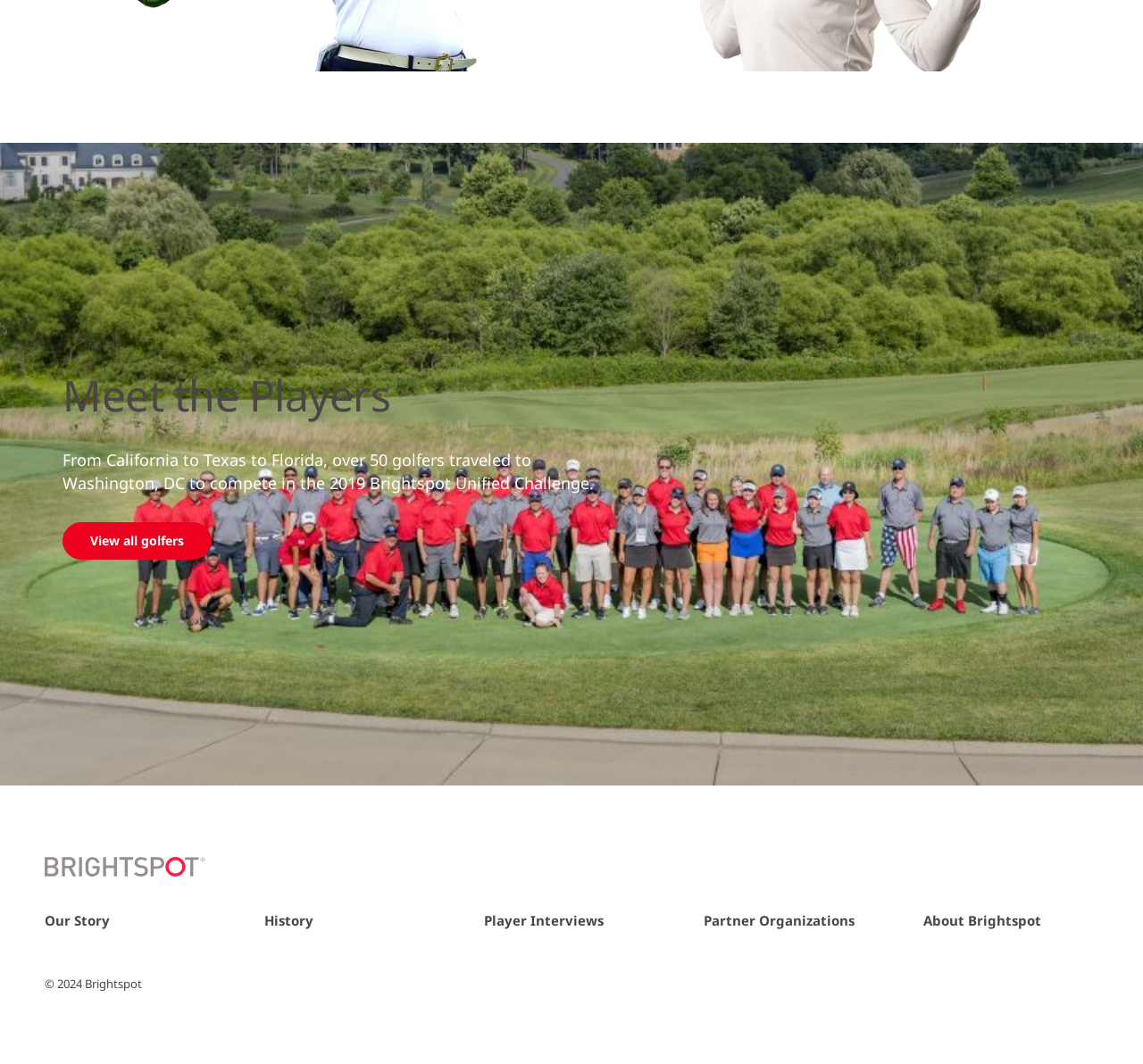How many navigation links are at the bottom of the page?
Based on the image, respond with a single word or phrase.

5